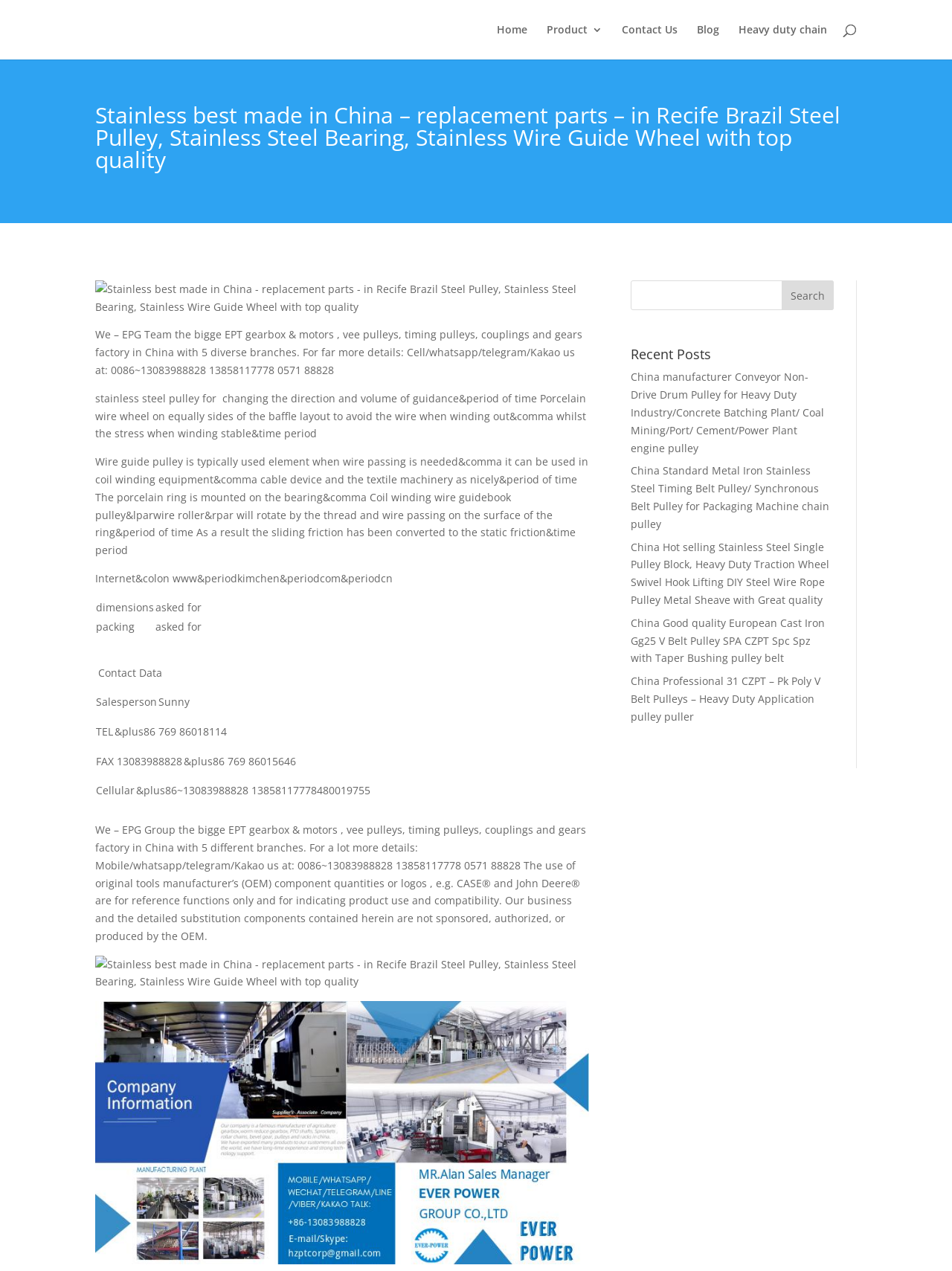Give a one-word or short-phrase answer to the following question: 
How many contact methods are provided?

5